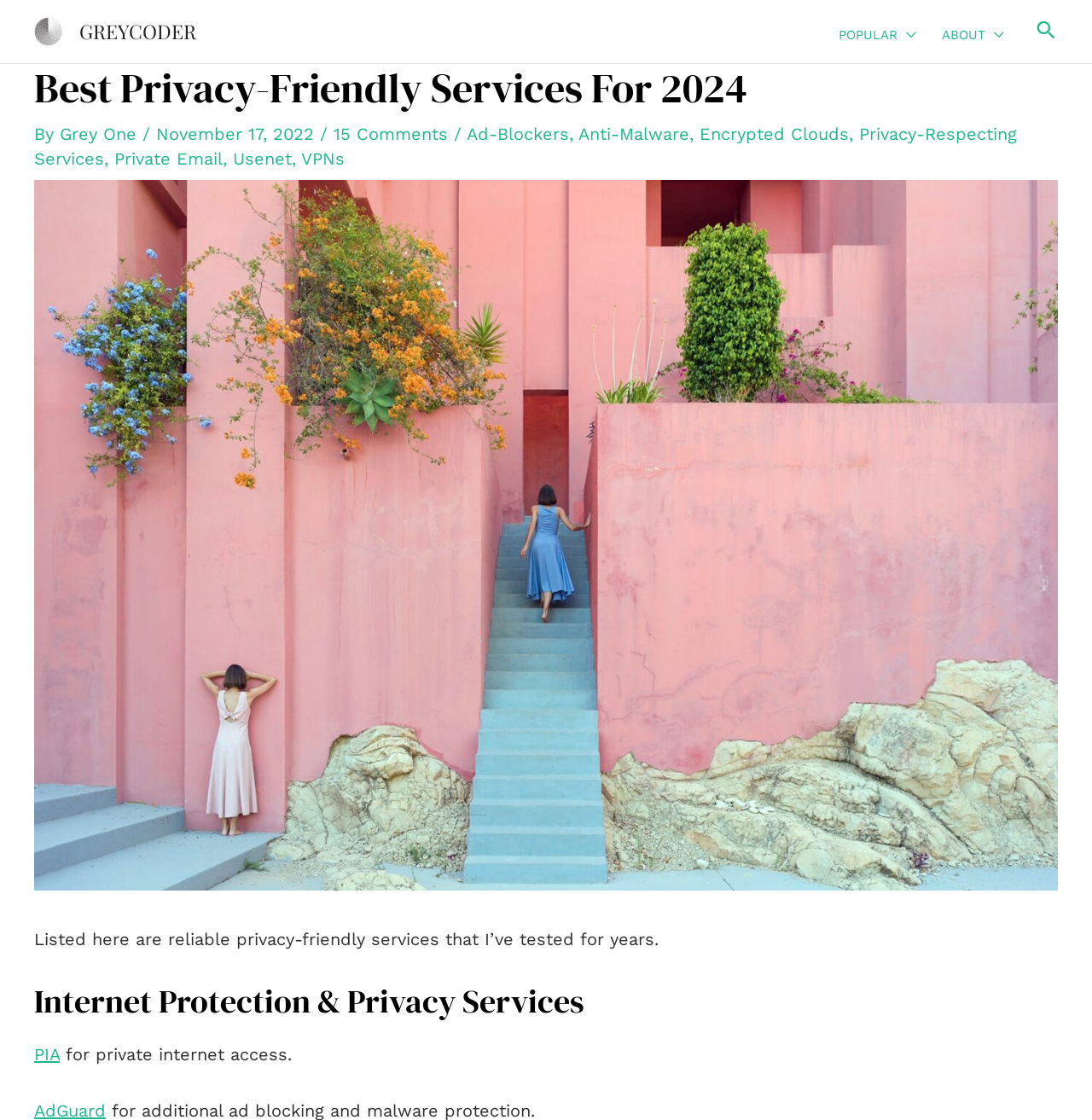Locate the bounding box coordinates of the element you need to click to accomplish the task described by this instruction: "read about Best Privacy-Friendly Services For 2024".

[0.031, 0.057, 0.969, 0.101]